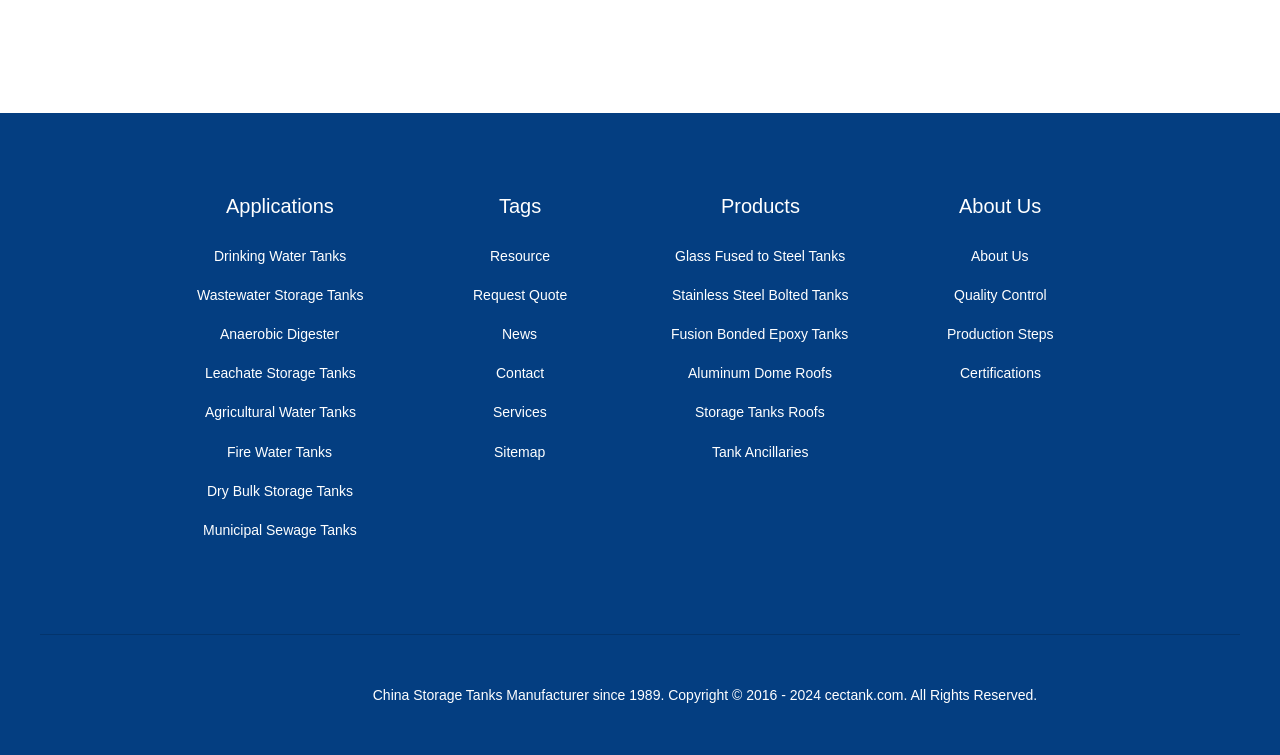Locate the bounding box of the UI element described in the following text: "Fusion Bonded Epoxy Tanks".

[0.525, 0.417, 0.663, 0.469]